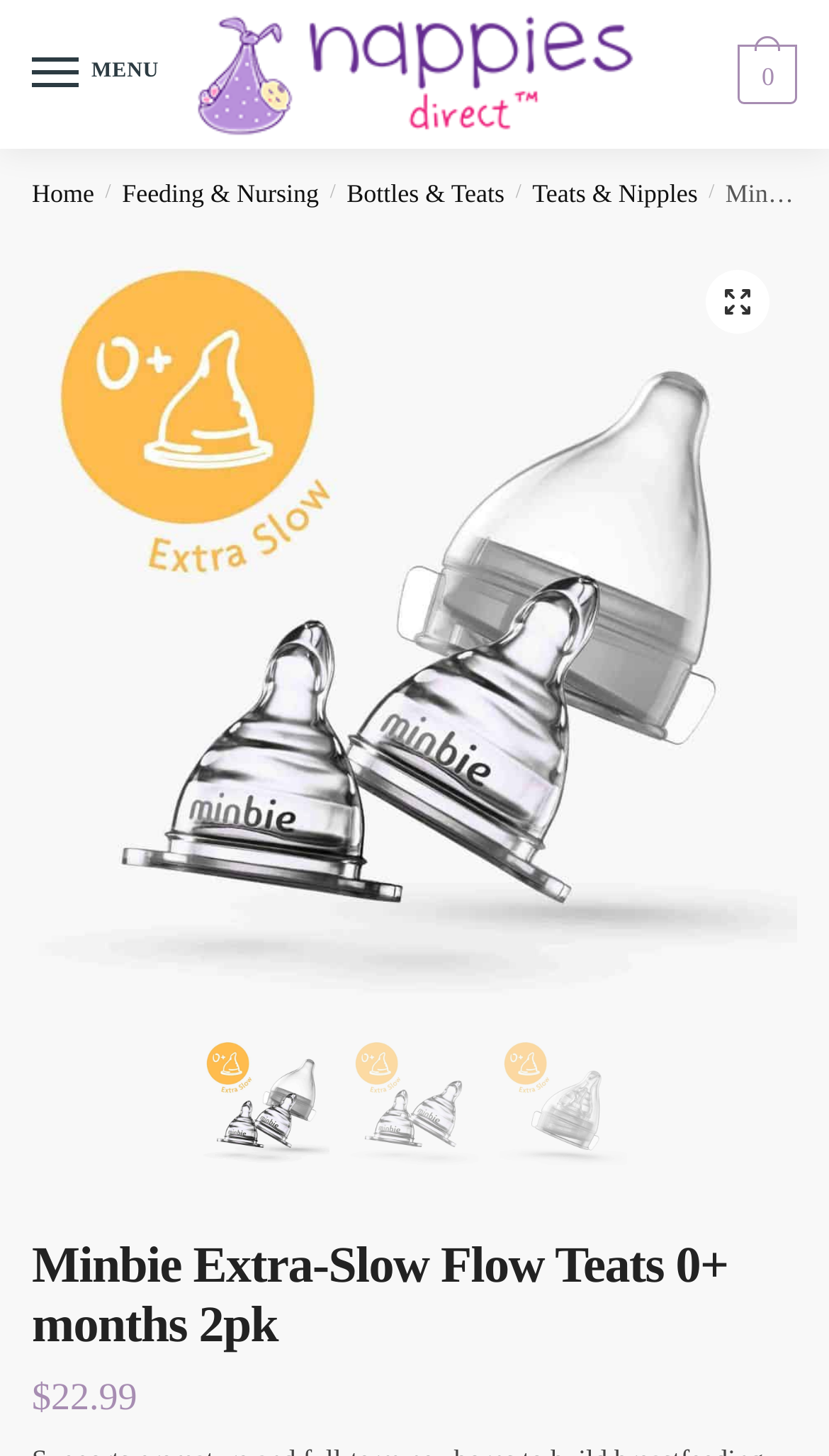Show the bounding box coordinates for the element that needs to be clicked to execute the following instruction: "View Feeding & Nursing page". Provide the coordinates in the form of four float numbers between 0 and 1, i.e., [left, top, right, bottom].

[0.147, 0.123, 0.385, 0.143]